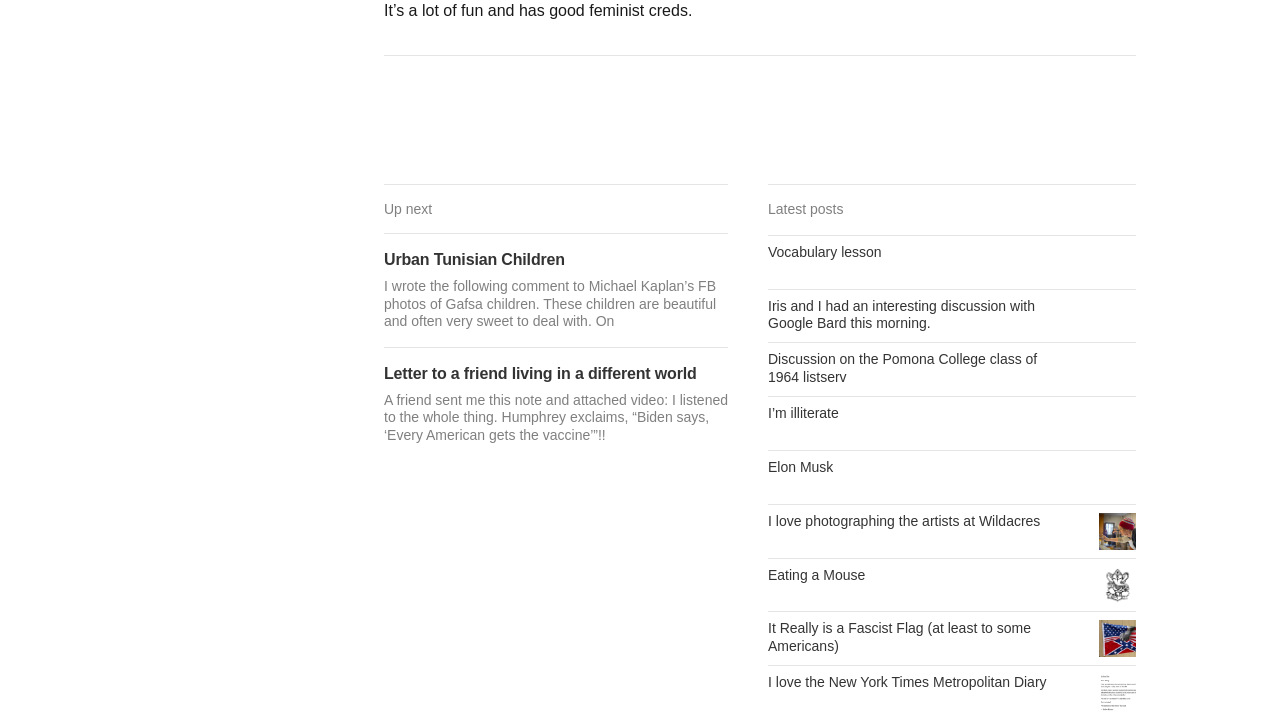Please identify the bounding box coordinates of the area I need to click to accomplish the following instruction: "View the latest post about Vocabulary lesson".

[0.6, 0.326, 0.888, 0.401]